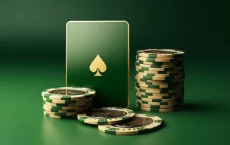Respond to the question below with a single word or phrase:
Are the poker chips arranged randomly?

No